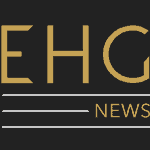What is the typeface of the 'NEWS' word?
Use the image to give a comprehensive and detailed response to the question.

The word 'NEWS' in the logo of 'EHG NEWS' appears in a streamlined and simple typeface, which further emphasizes the brand's commitment to delivering contemporary and relevant updates.